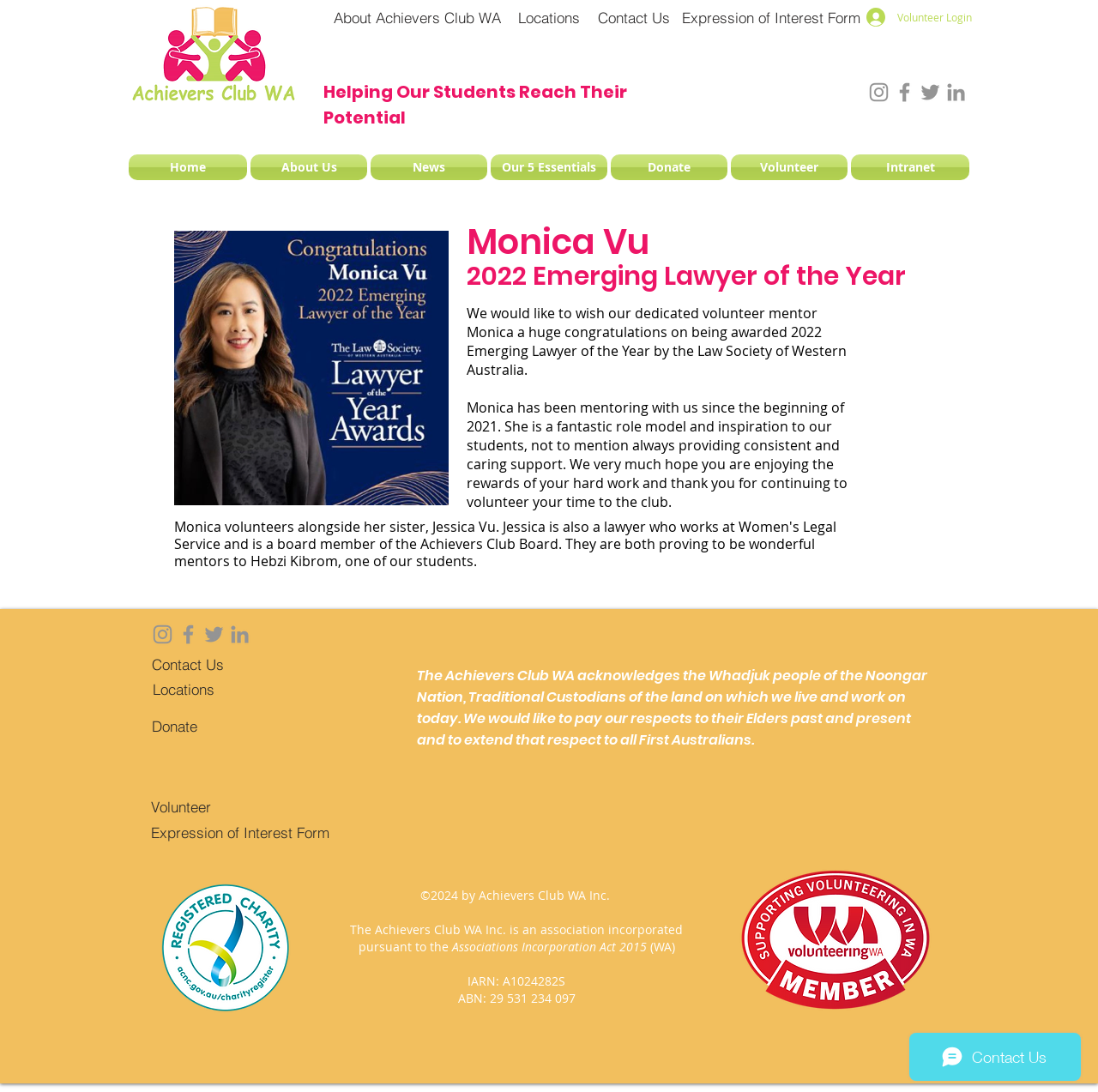What is Monica Vu's achievement?
Based on the image, answer the question in a detailed manner.

Based on the webpage content, Monica Vu is a dedicated volunteer mentor who has been awarded 2022 Emerging Lawyer of the Year by the Law Society of Western Australia.